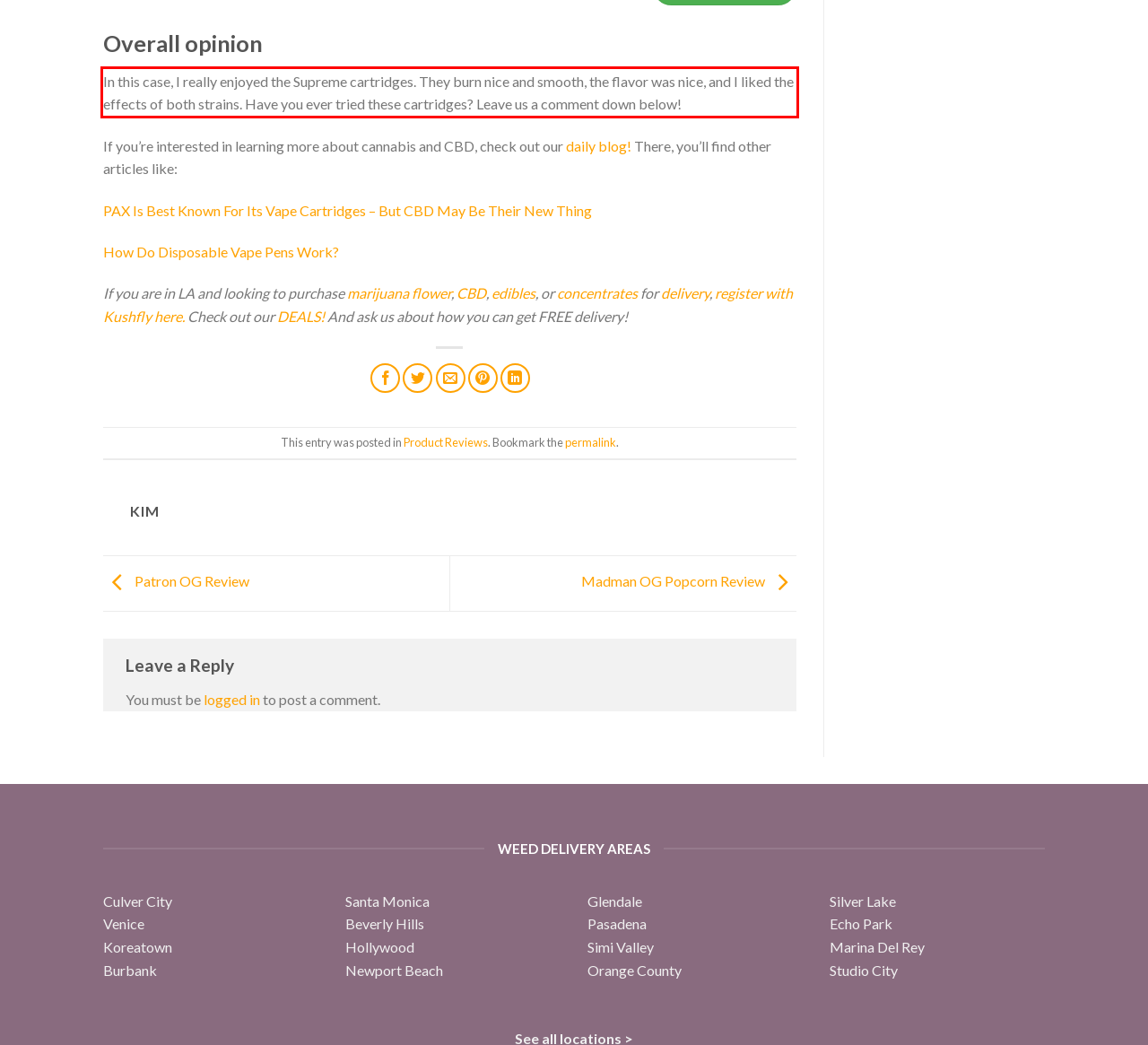Look at the screenshot of the webpage, locate the red rectangle bounding box, and generate the text content that it contains.

In this case, I really enjoyed the Supreme cartridges. They burn nice and smooth, the flavor was nice, and I liked the effects of both strains. Have you ever tried these cartridges? Leave us a comment down below!